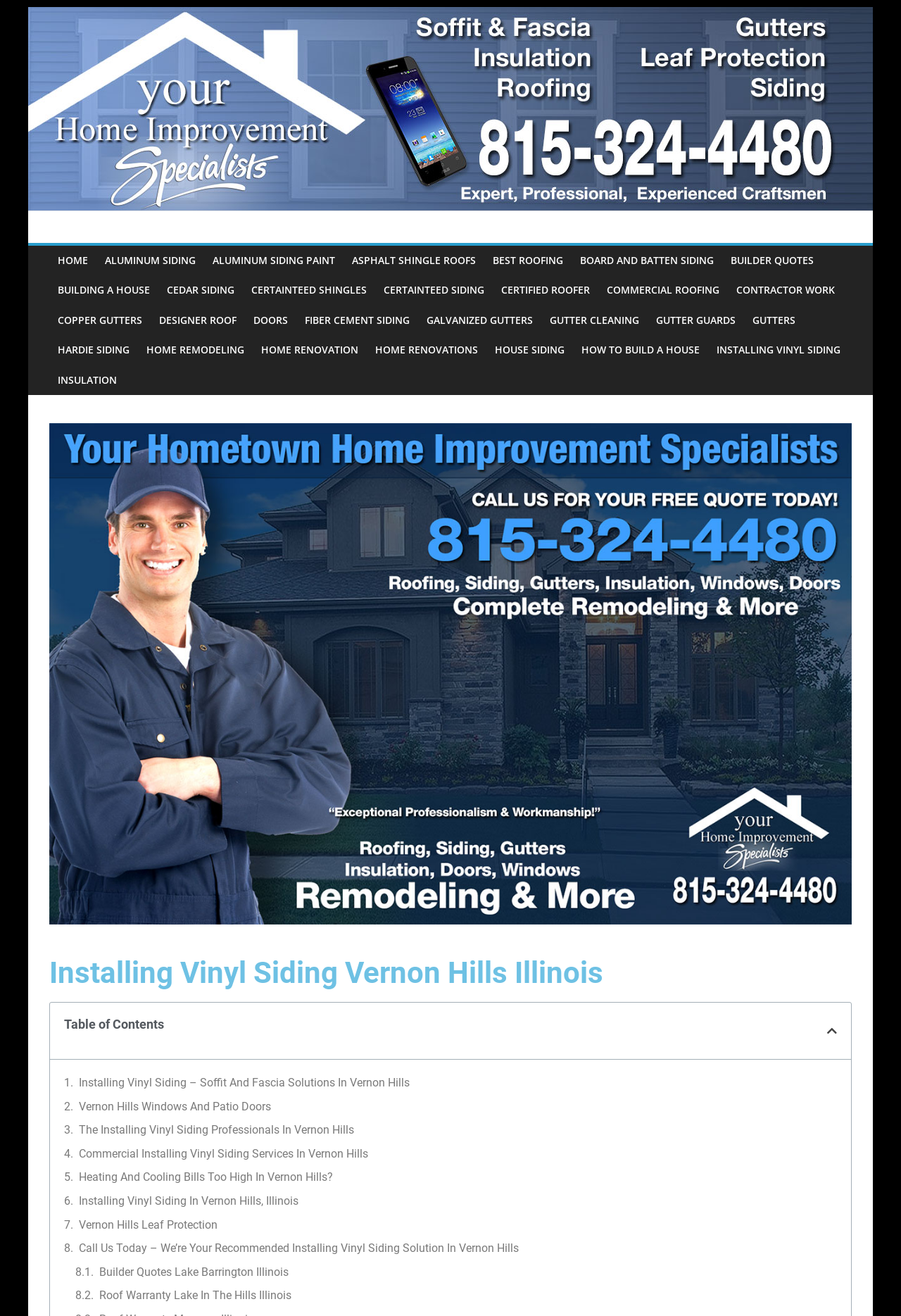Predict the bounding box of the UI element that fits this description: "Read more".

None